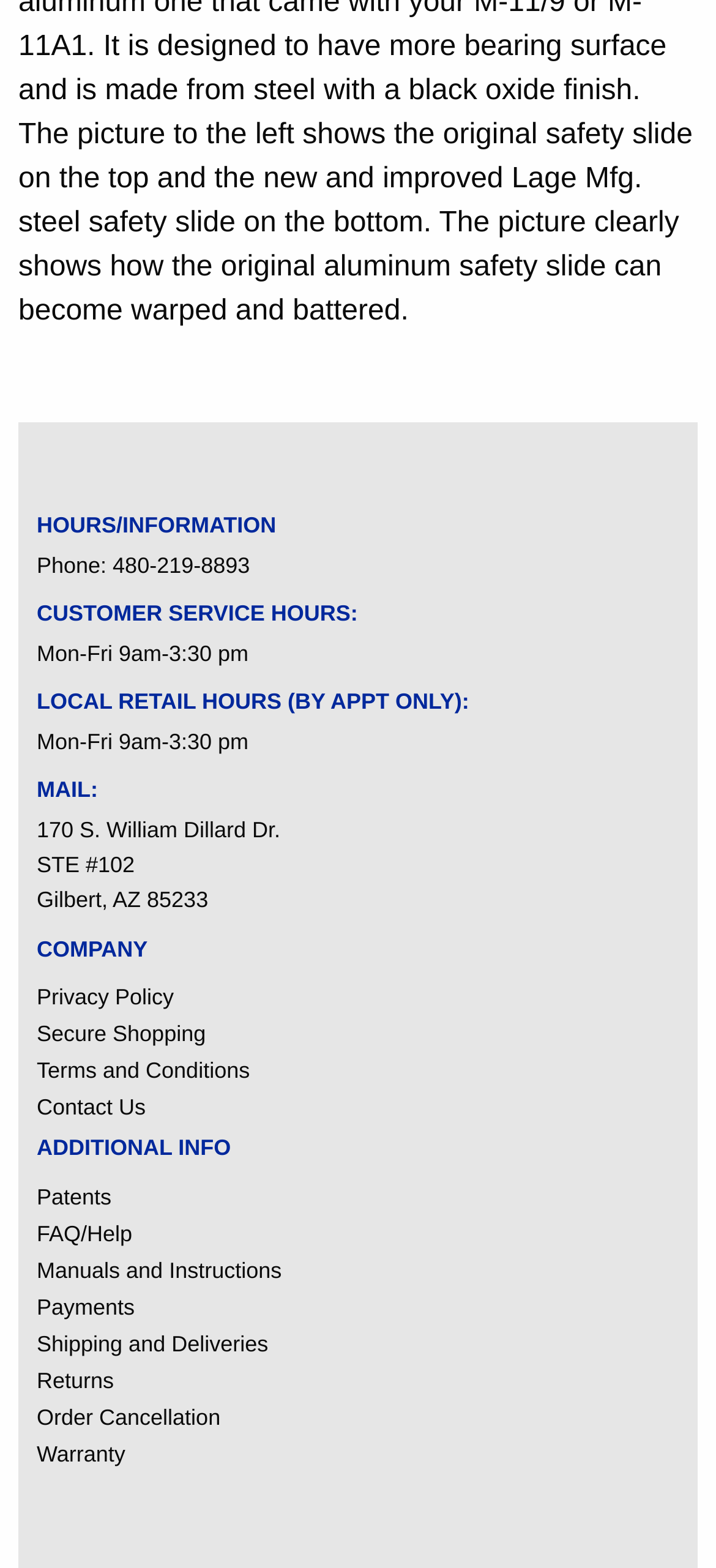Please identify the bounding box coordinates of the element on the webpage that should be clicked to follow this instruction: "Read terms and conditions". The bounding box coordinates should be given as four float numbers between 0 and 1, formatted as [left, top, right, bottom].

[0.051, 0.667, 0.949, 0.69]